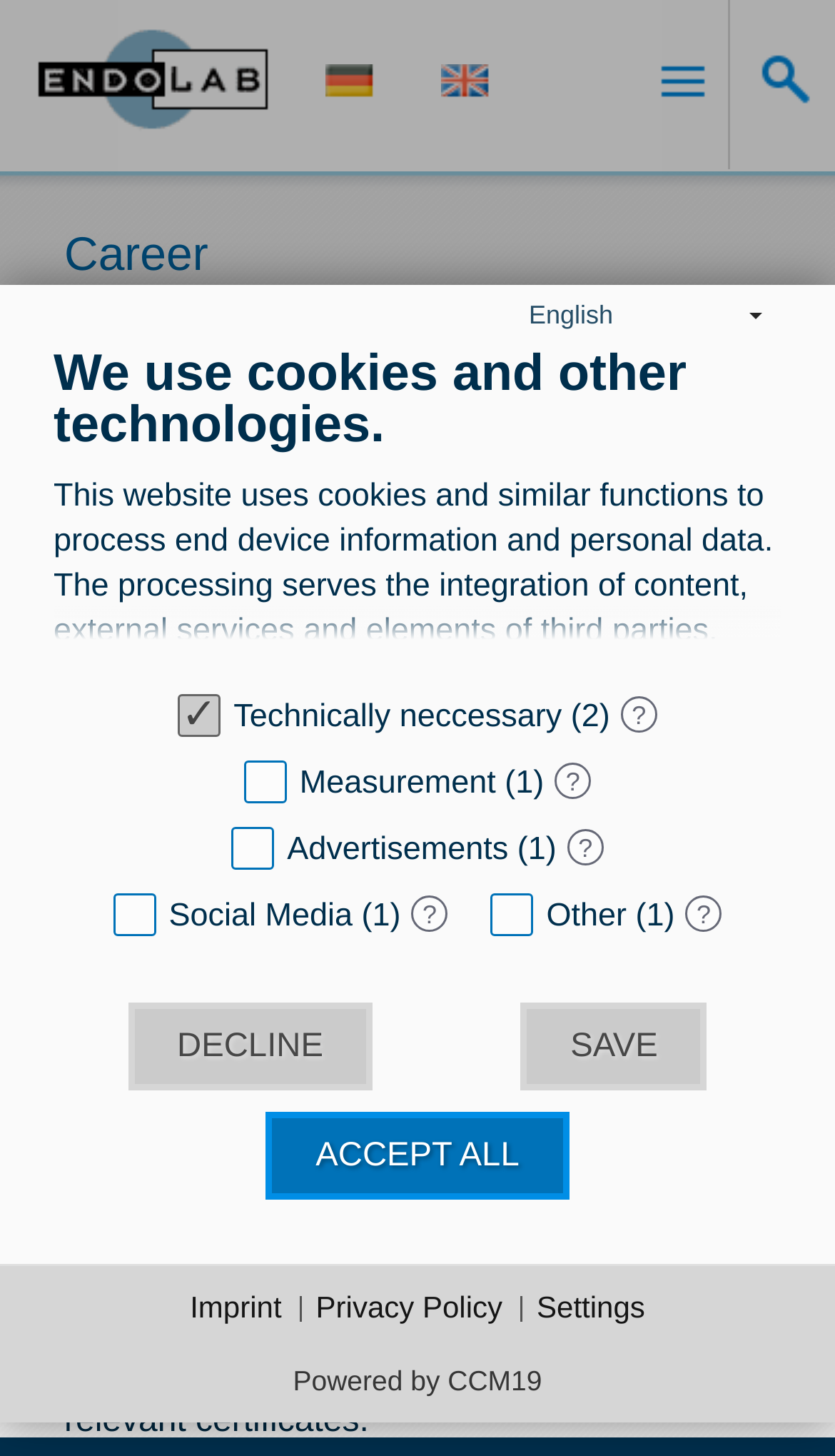Determine the bounding box coordinates for the clickable element to execute this instruction: "View Company page". Provide the coordinates as four float numbers between 0 and 1, i.e., [left, top, right, bottom].

[0.0, 0.118, 1.0, 0.177]